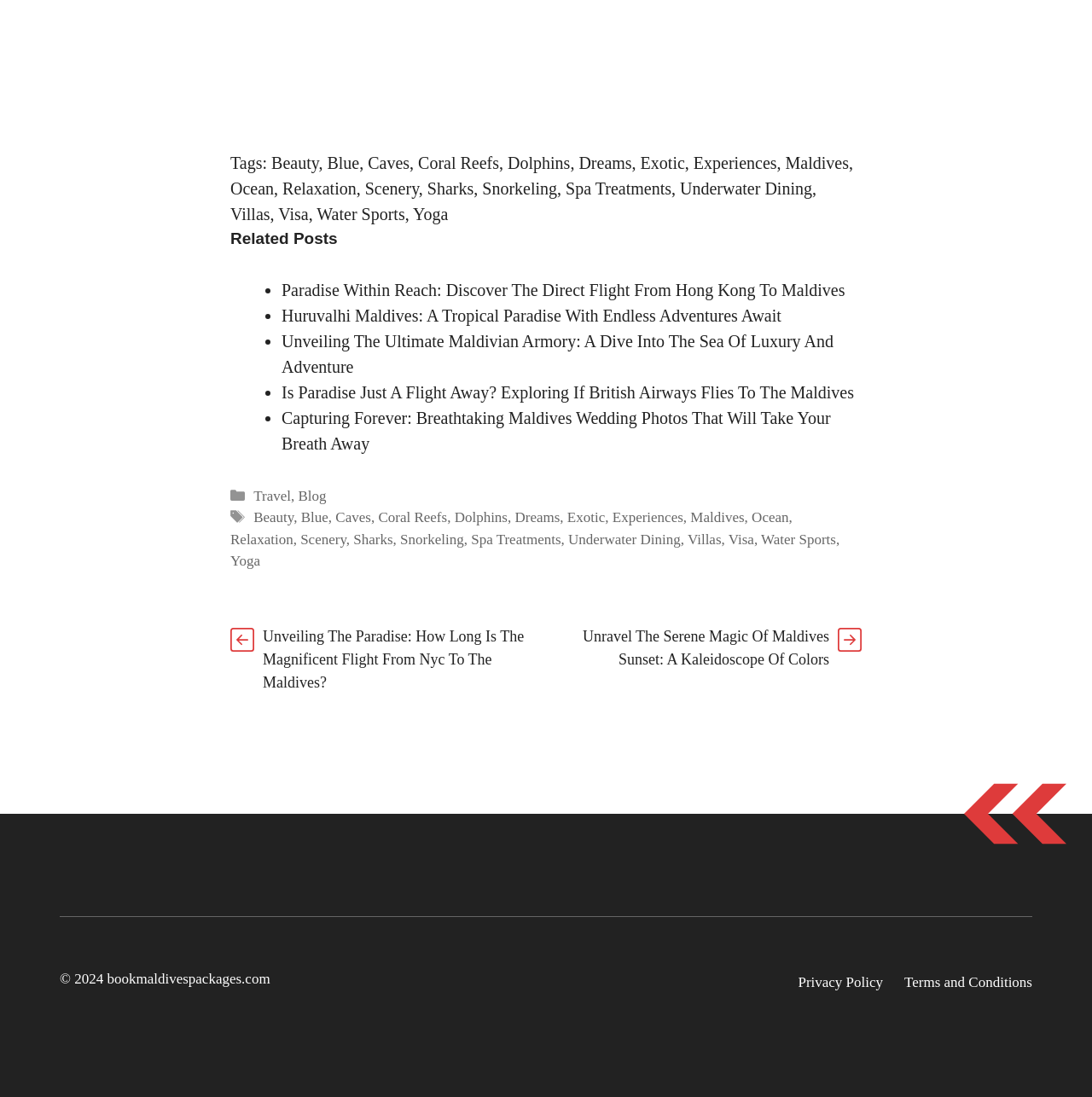Please specify the bounding box coordinates of the clickable section necessary to execute the following command: "Click on the 'Beauty' tag".

[0.248, 0.14, 0.292, 0.157]